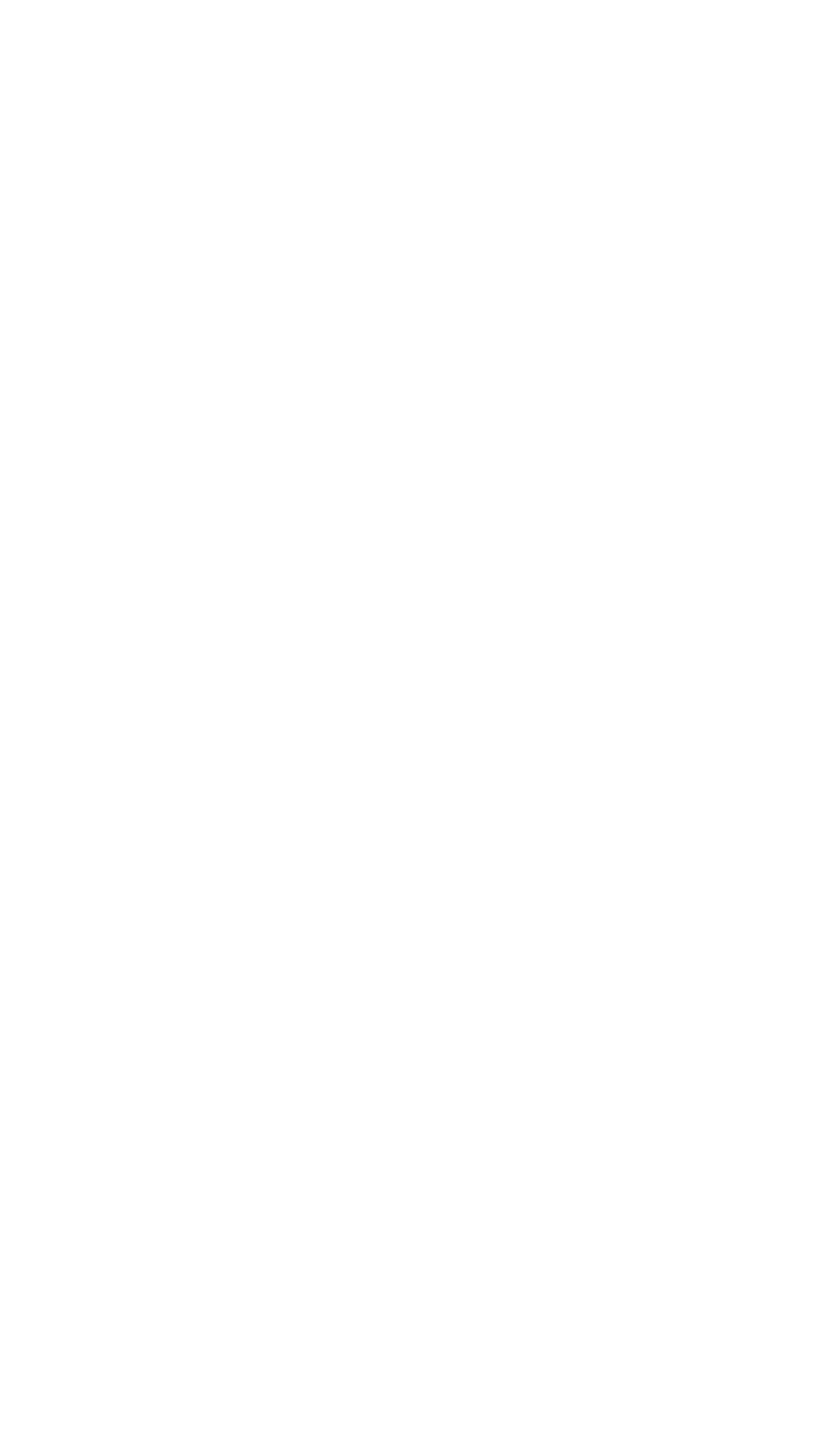Provide a thorough and detailed response to the question by examining the image: 
What is the copyright year of the webpage?

I found the copyright year by looking at the StaticText element with the OCR text '©️ 2024 China Daheng Group, Inc. Beijing Image Vision Technology Branch. All Rights Reserved.'.